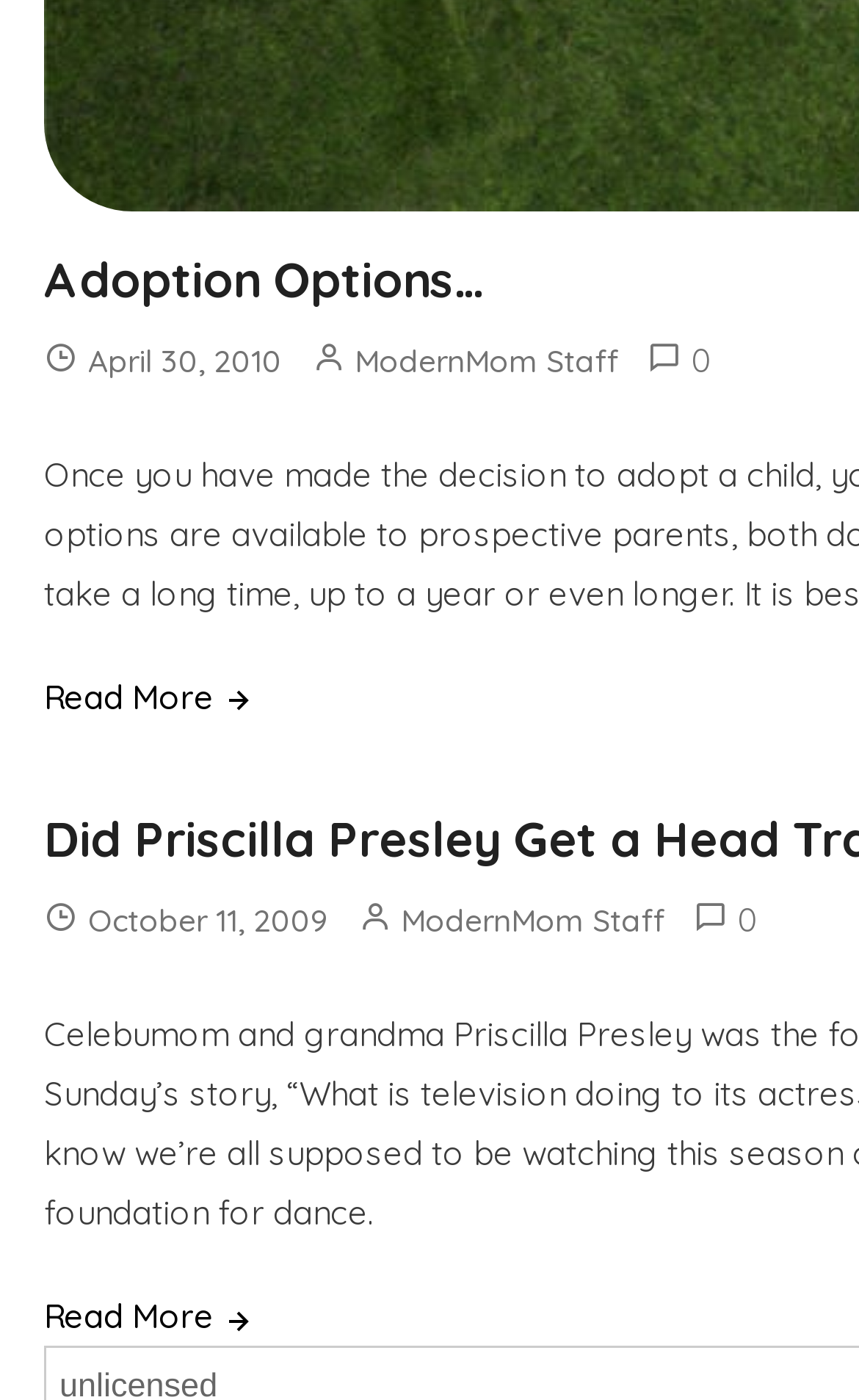How many minutes does it take to read the third article?
Please answer using one word or phrase, based on the screenshot.

1